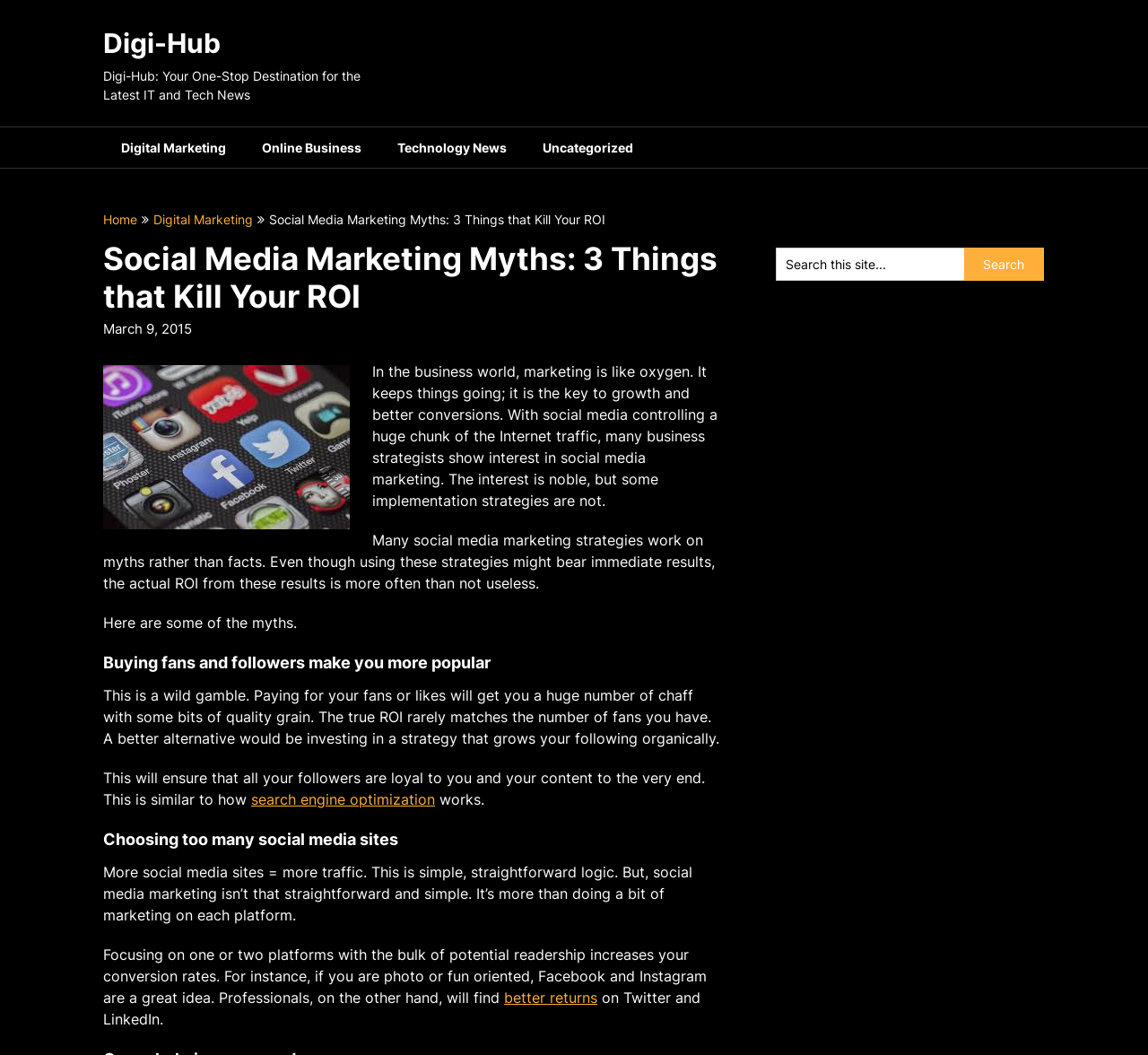Determine the bounding box coordinates for the area you should click to complete the following instruction: "Click on the 'Technology News' link".

[0.33, 0.121, 0.457, 0.159]